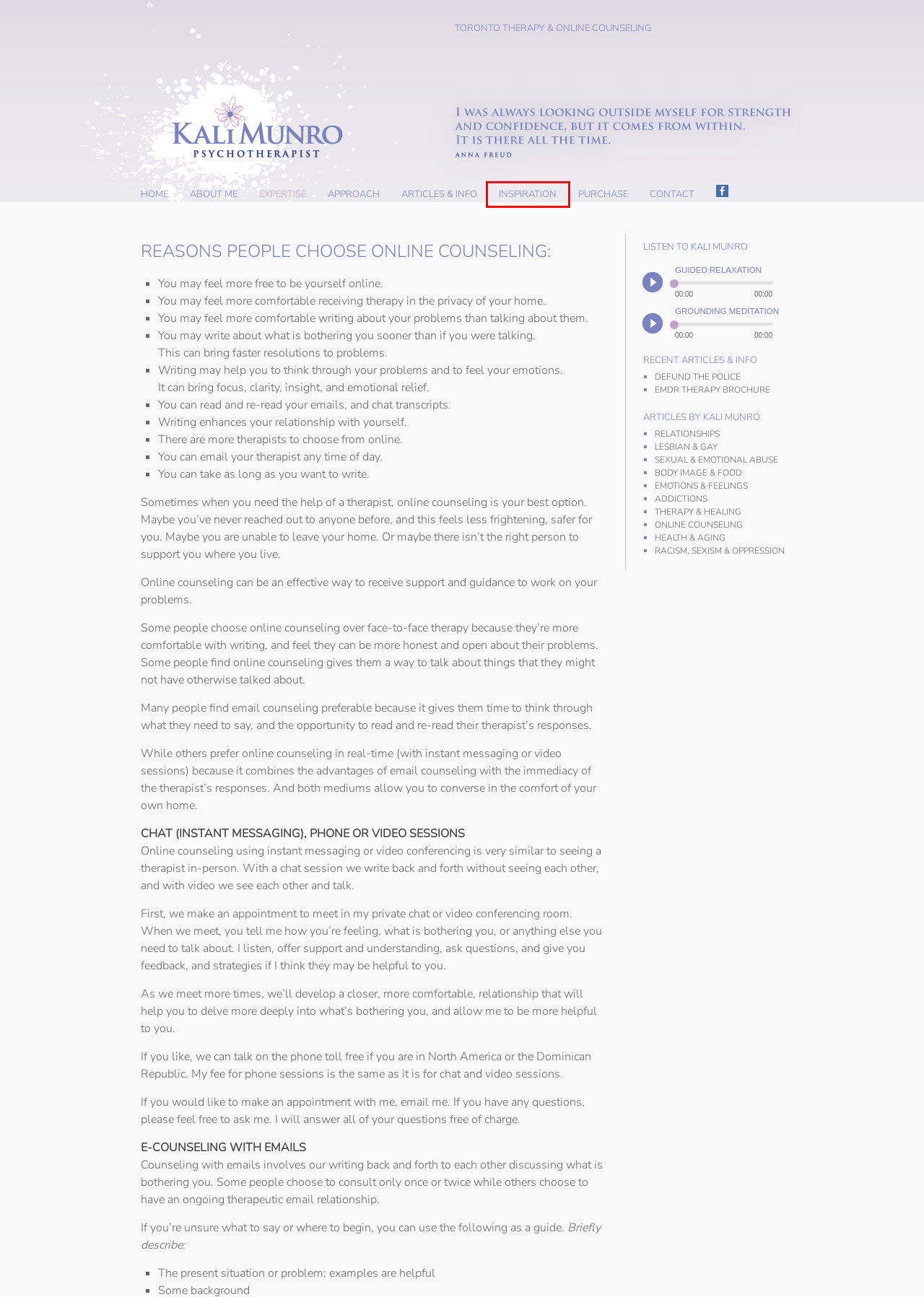A screenshot of a webpage is provided, featuring a red bounding box around a specific UI element. Identify the webpage description that most accurately reflects the new webpage after interacting with the selected element. Here are the candidates:
A. Health & Aging | KaliMunro.com
B. Lesbian & Gay | KaliMunro.com
C. Expertise | KaliMunro.com
D. Online Counseling | KaliMunro.com
E. Inspiration | KaliMunro.com
F. Purchase | KaliMunro.com
G. KaliMunro.com | Toronto Therapy & Online Counseling
H. Racism, Sexism & Oppression | KaliMunro.com

E